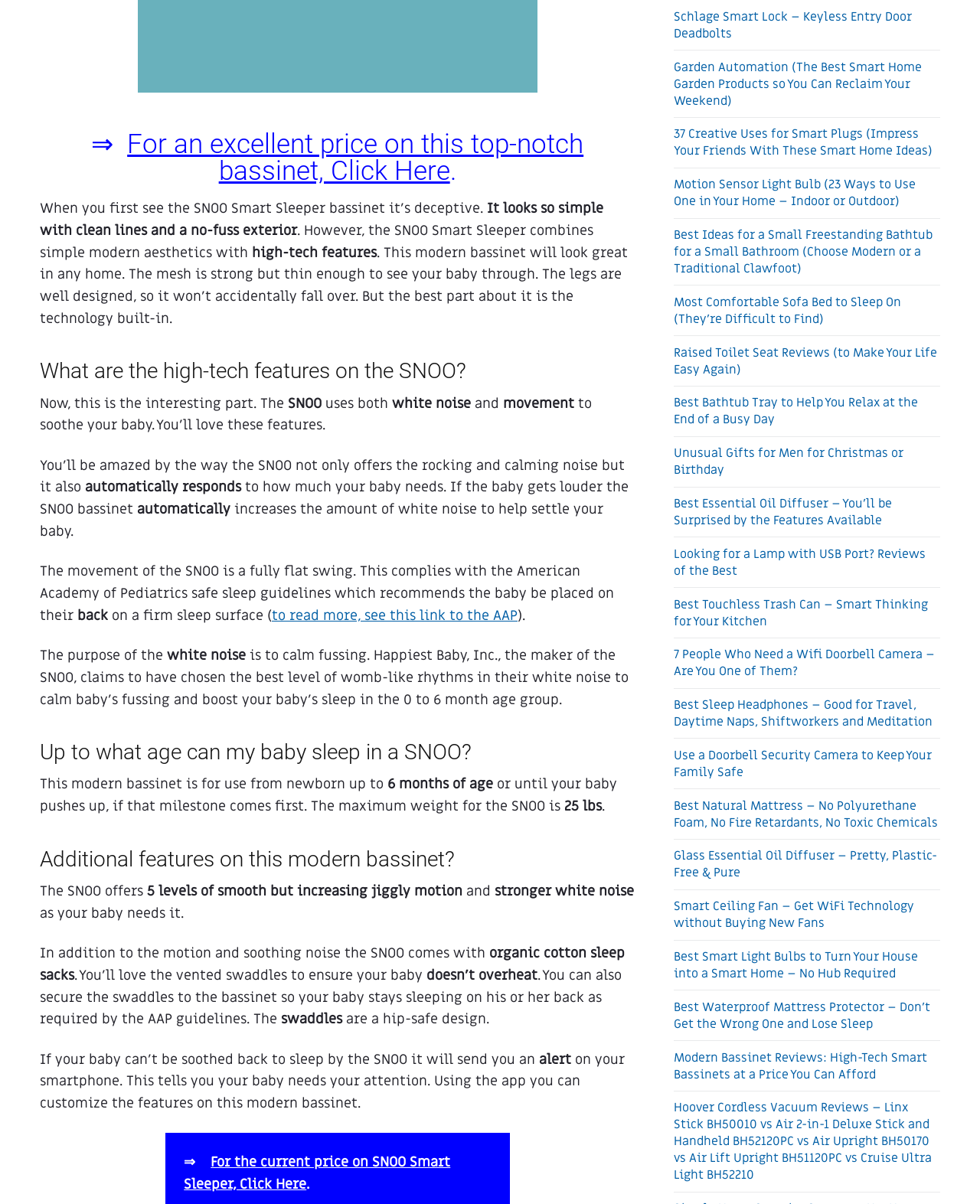Can you find the bounding box coordinates for the element to click on to achieve the instruction: "Click on the link to explore the best ideas for a small freestanding bathtub"?

[0.687, 0.188, 0.951, 0.23]